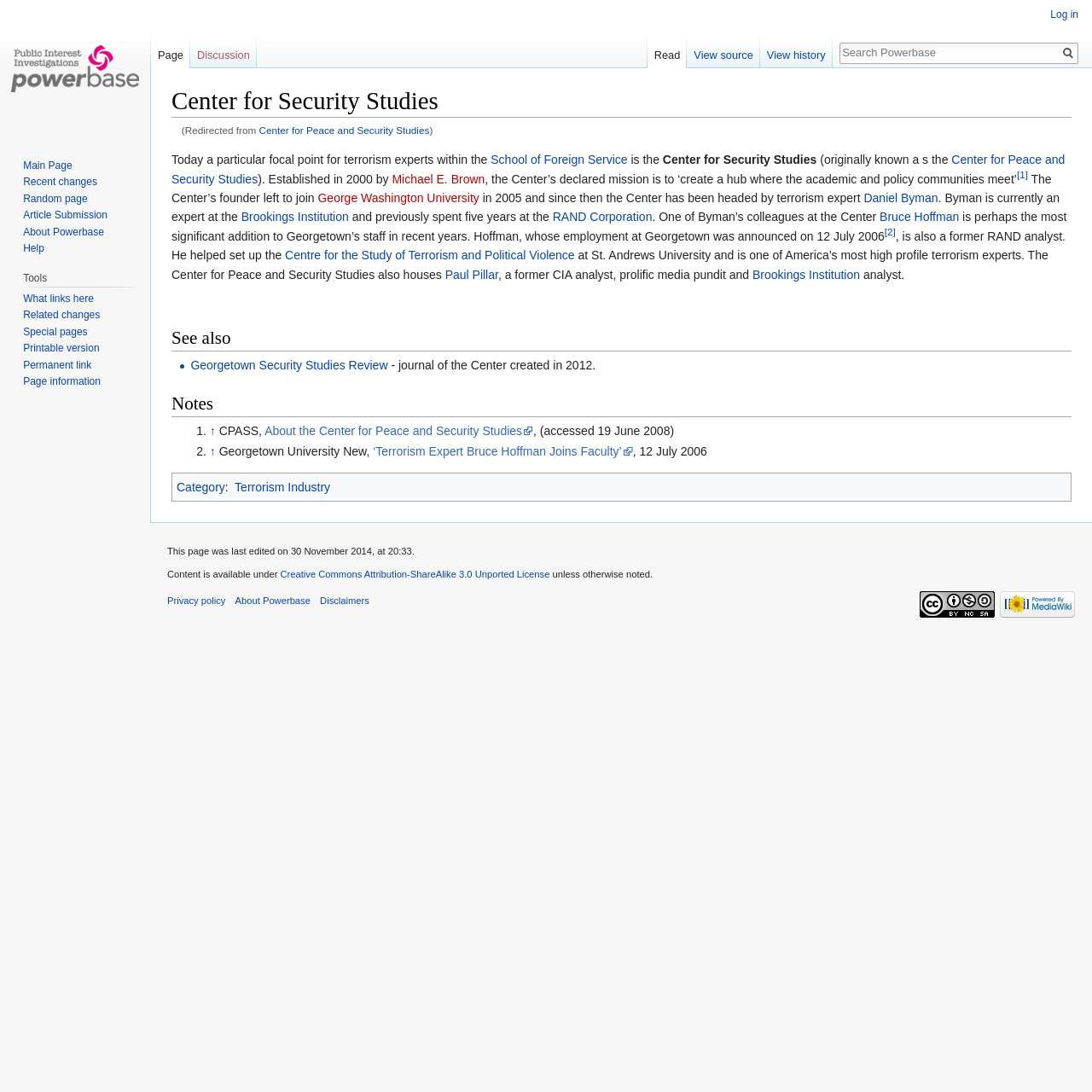Refer to the image and offer a detailed explanation in response to the question: What is the name of the institution where Daniel Byman is an expert?

The question asks for the name of the institution where Daniel Byman is an expert, which can be found in the sentence 'Byman is currently an expert at the Brookings Institution' with bounding box coordinates [0.221, 0.192, 0.319, 0.205].